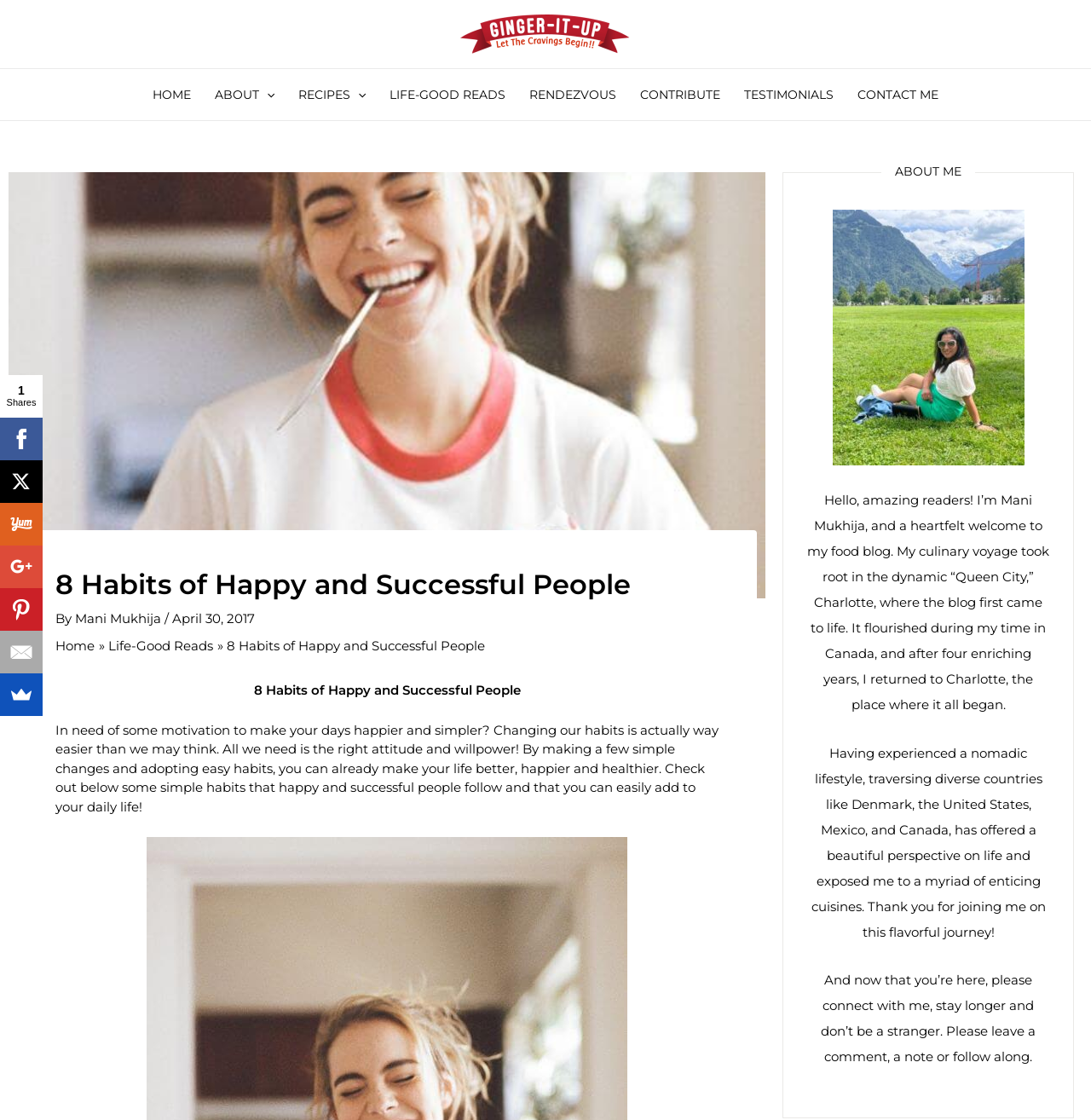Find the bounding box coordinates of the element's region that should be clicked in order to follow the given instruction: "View the 'RECIPES Menu Toggle'". The coordinates should consist of four float numbers between 0 and 1, i.e., [left, top, right, bottom].

[0.262, 0.062, 0.346, 0.107]